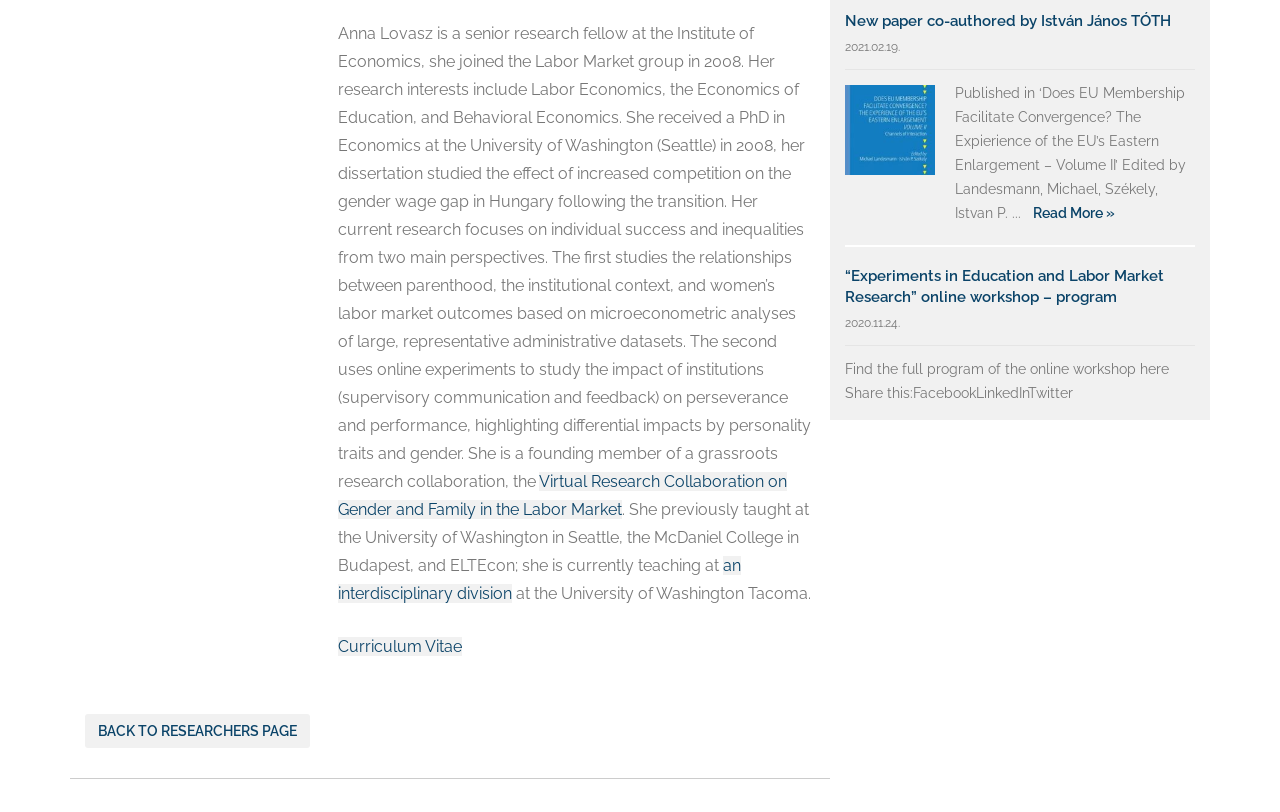Extract the bounding box of the UI element described as: "Curriculum Vitae".

[0.264, 0.784, 0.361, 0.808]